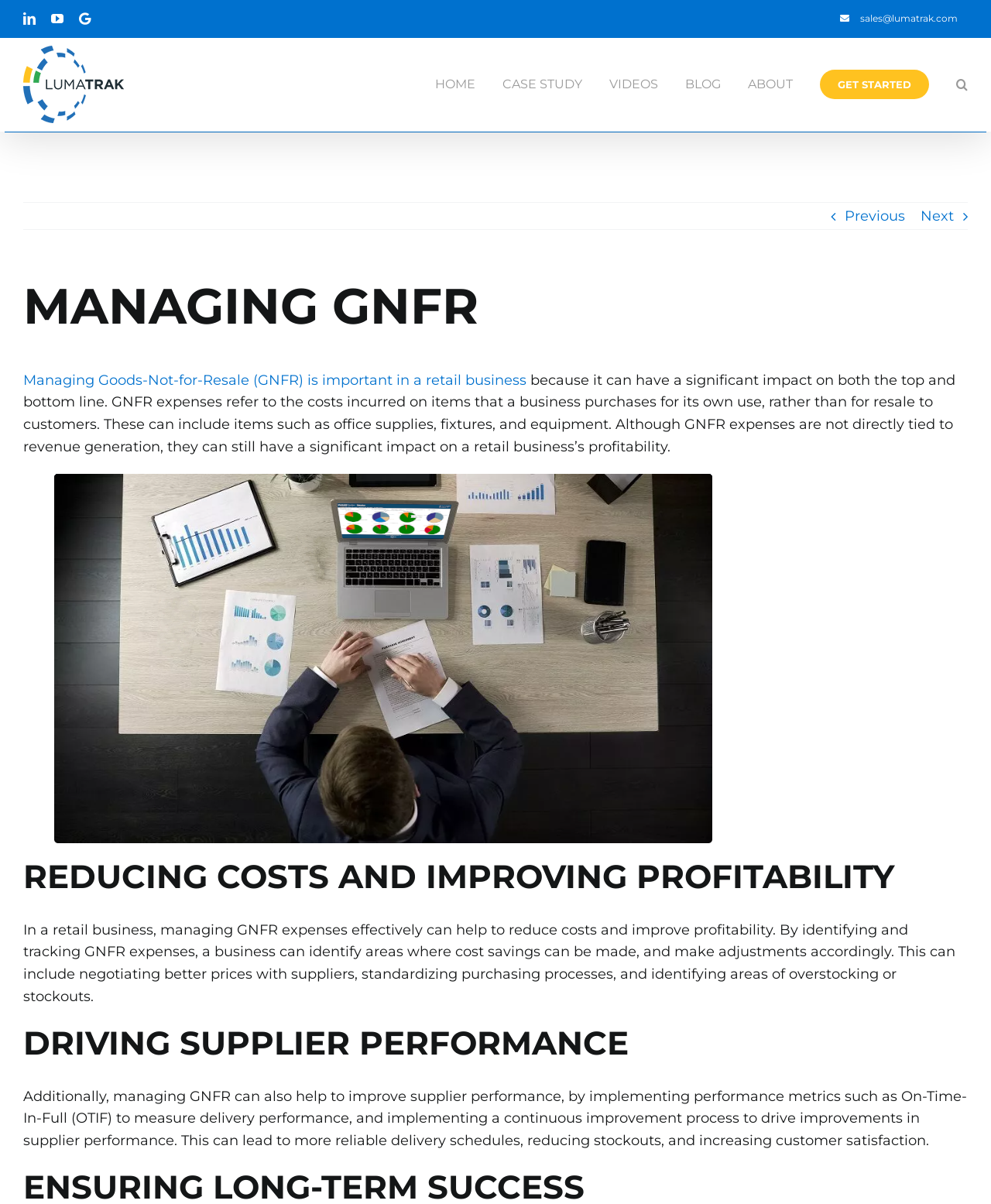Determine the bounding box coordinates of the clickable area required to perform the following instruction: "Search". The coordinates should be represented as four float numbers between 0 and 1: [left, top, right, bottom].

[0.965, 0.032, 0.977, 0.109]